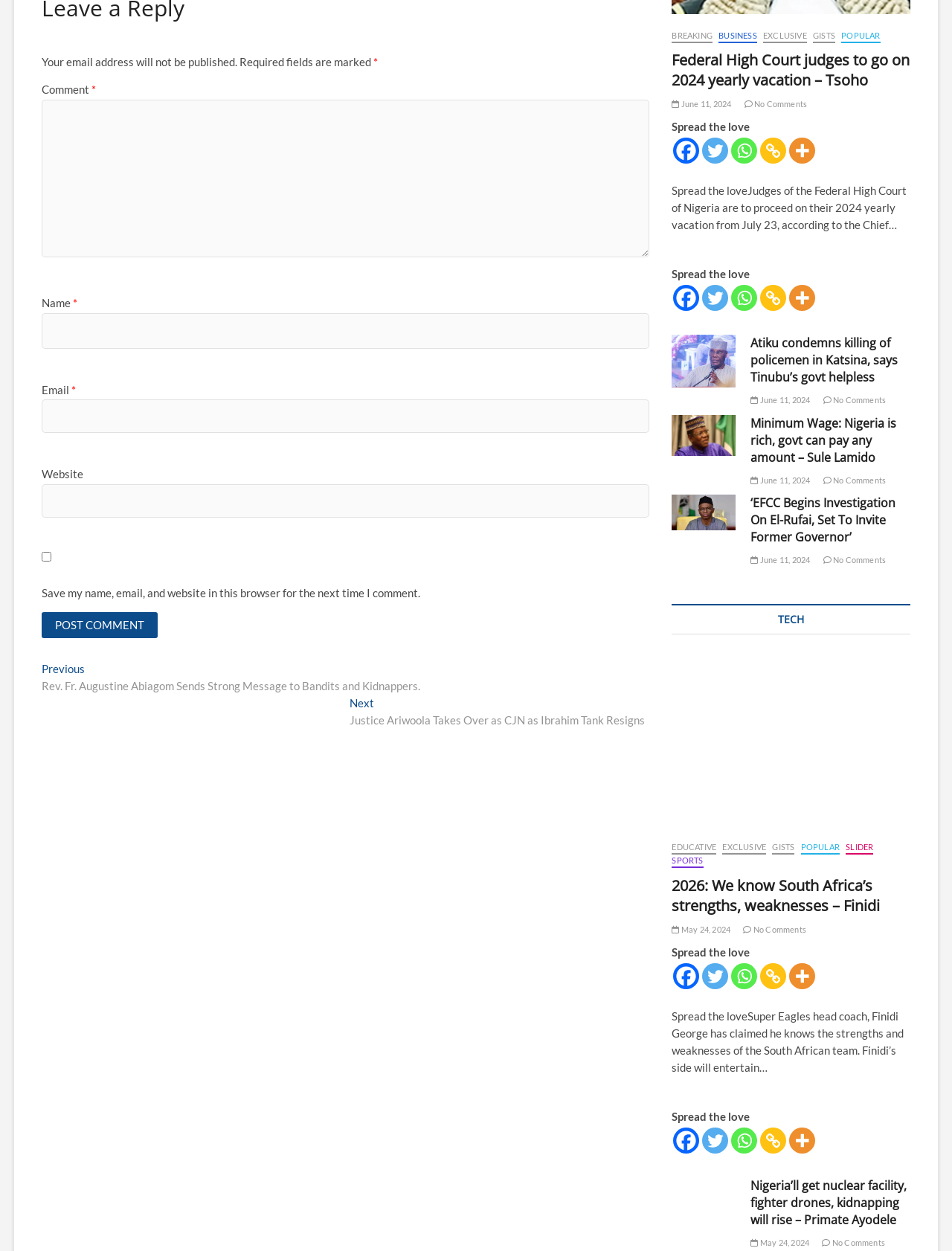Find the bounding box coordinates for the element that must be clicked to complete the instruction: "Go to previous post". The coordinates should be four float numbers between 0 and 1, indicated as [left, top, right, bottom].

[0.044, 0.529, 0.442, 0.555]